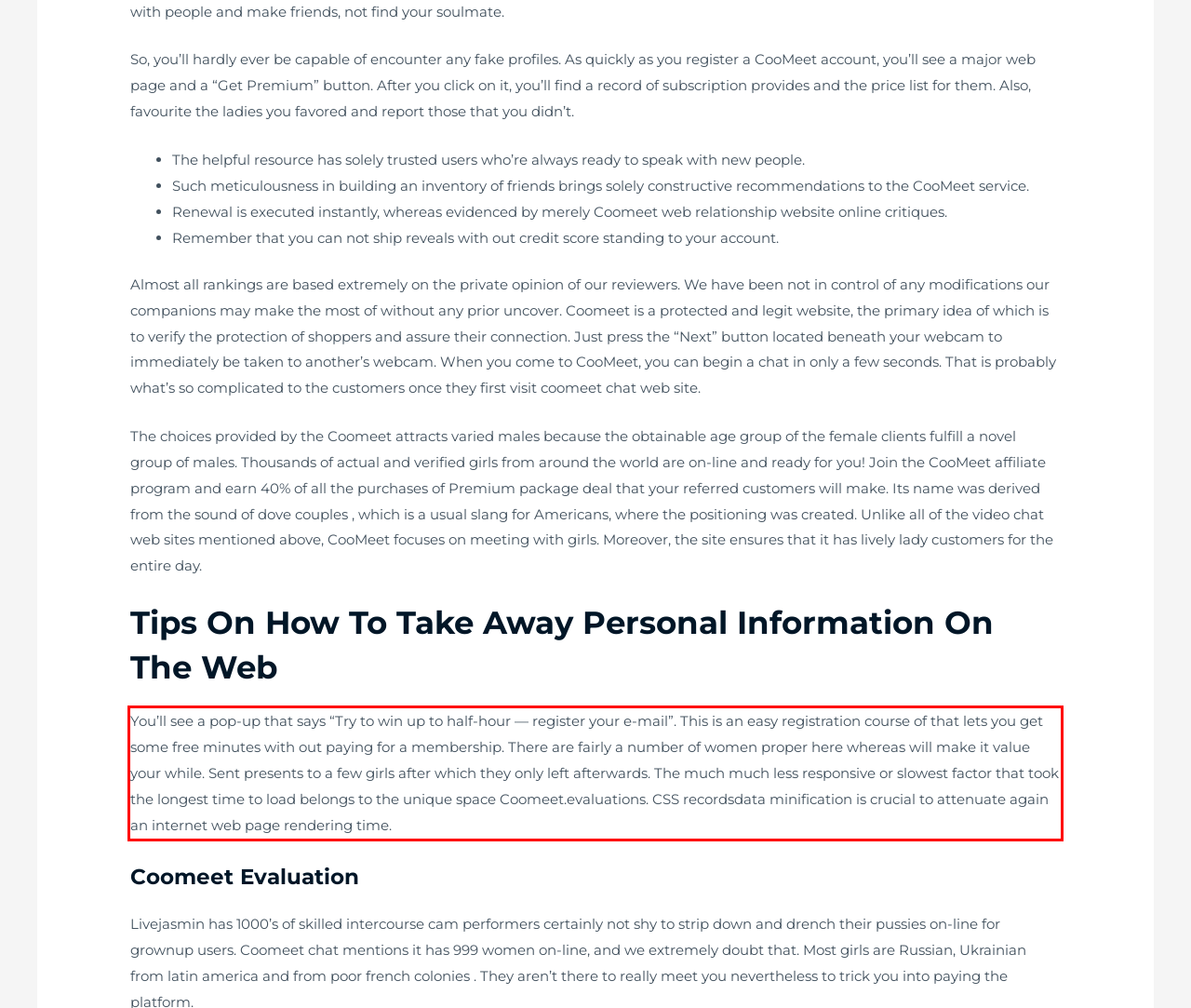Please identify and extract the text from the UI element that is surrounded by a red bounding box in the provided webpage screenshot.

You’ll see a pop-up that says “Try to win up to half-hour — register your e-mail”. This is an easy registration course of that lets you get some free minutes with out paying for a membership. There are fairly a number of women proper here whereas will make it value your while. Sent presents to a few girls after which they only left afterwards. The much much less responsive or slowest factor that took the longest time to load belongs to the unique space Coomeet.evaluations. CSS recordsdata minification is crucial to attenuate again an internet web page rendering time.